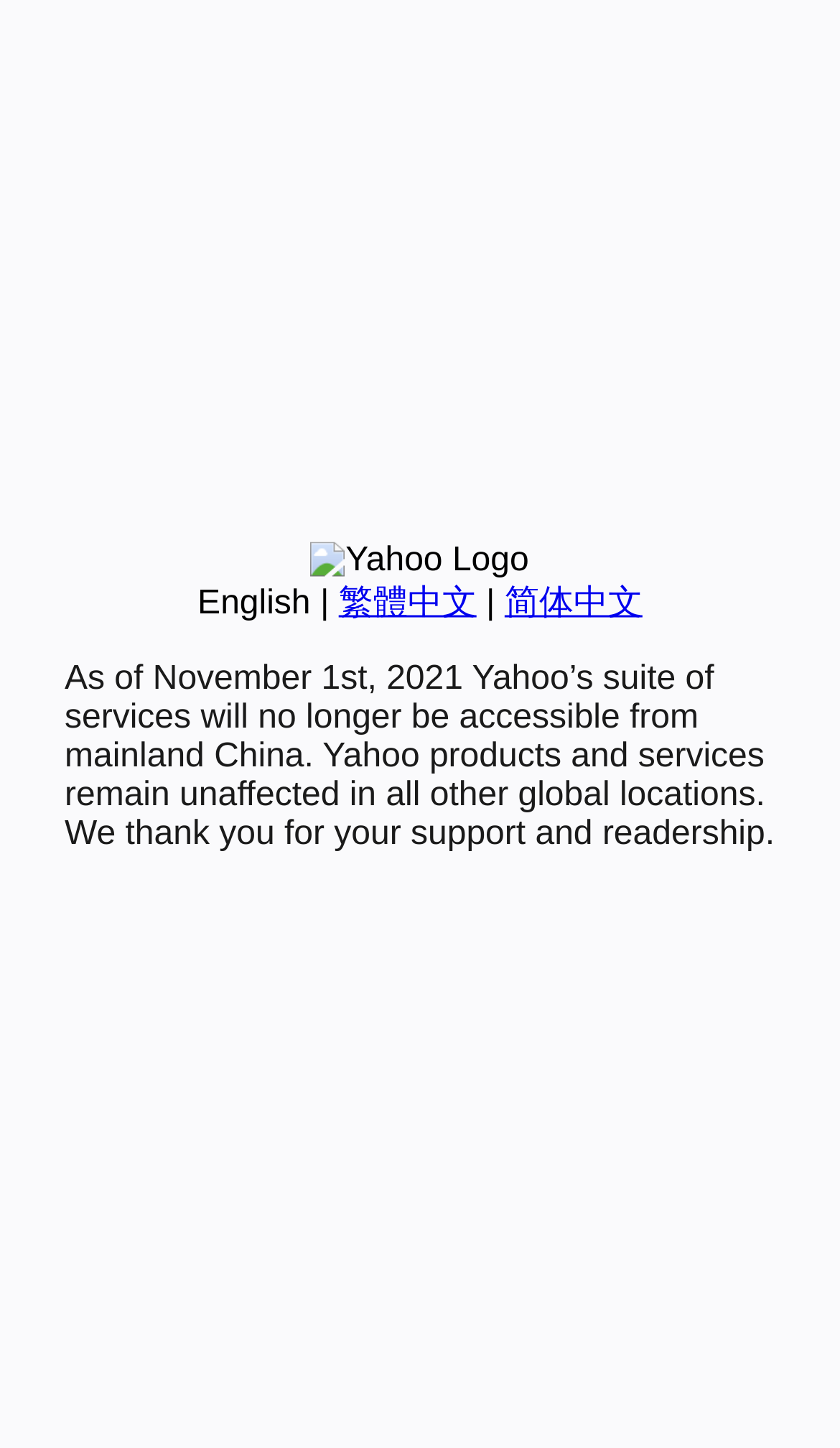Highlight the bounding box of the UI element that corresponds to this description: "English".

[0.235, 0.404, 0.37, 0.429]